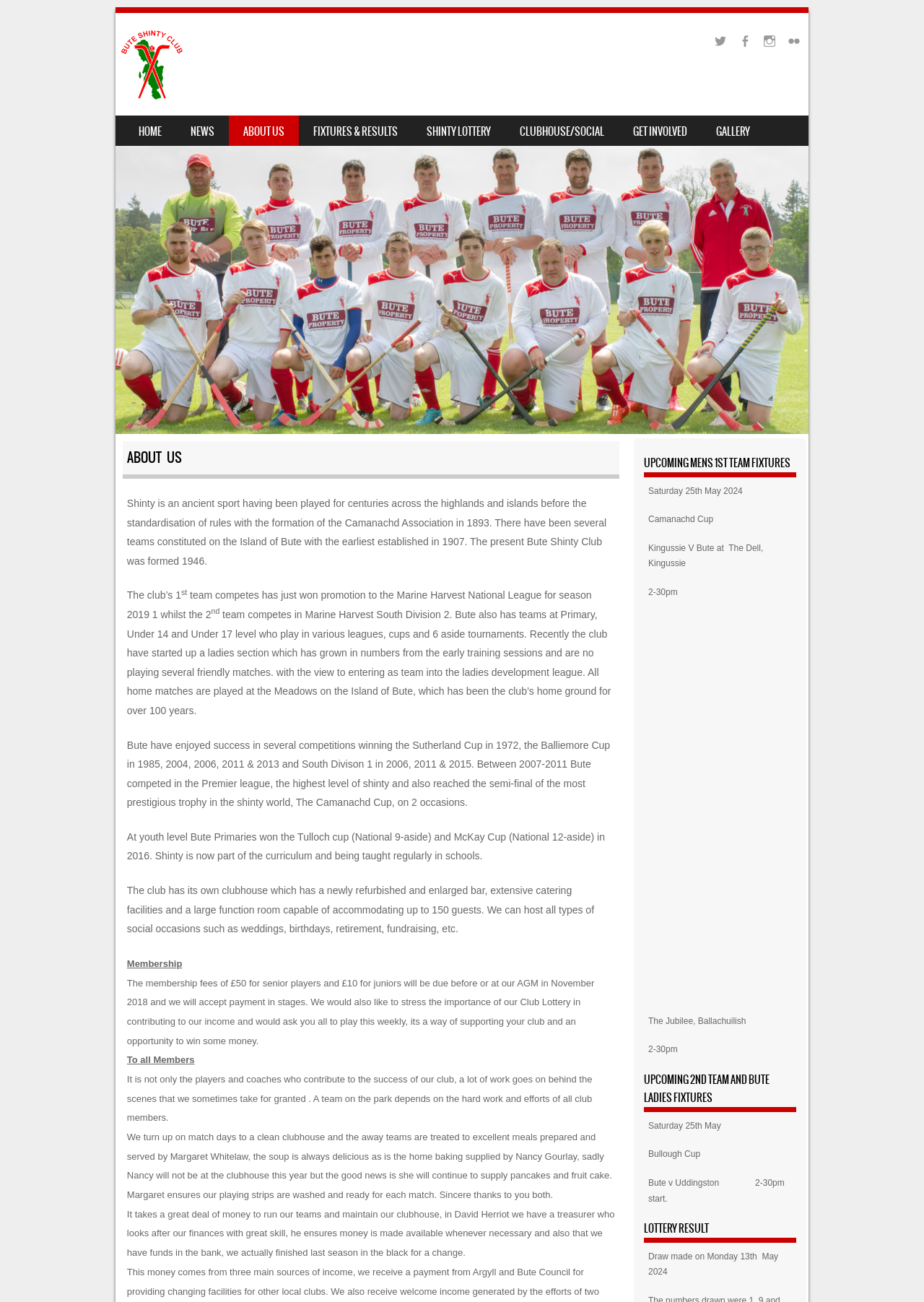Consider the image and give a detailed and elaborate answer to the question: 
Where are the home matches of Bute Shinty Club played?

I found this answer by reading the text on the webpage, which states 'All home matches are played at the Meadows on the Island of Bute, which has been the club’s home ground for over 100 years.'